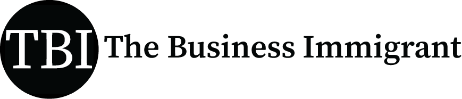Elaborate on the image by describing it in detail.

The image features the logo of "The Business Immigrant" (TBI), which represents a platform aimed at supporting and informing immigrants and entrepreneurs in Canada. The design is characterized by a circular emblem that prominently displays the letters "TBI" in bold, black font, accompanied by the full name "The Business Immigrant" in a clean, professional typeface. This logo reflects the organization’s mission to connect and empower business-minded individuals navigating the complexities of immigration and entrepreneurship in Canada.